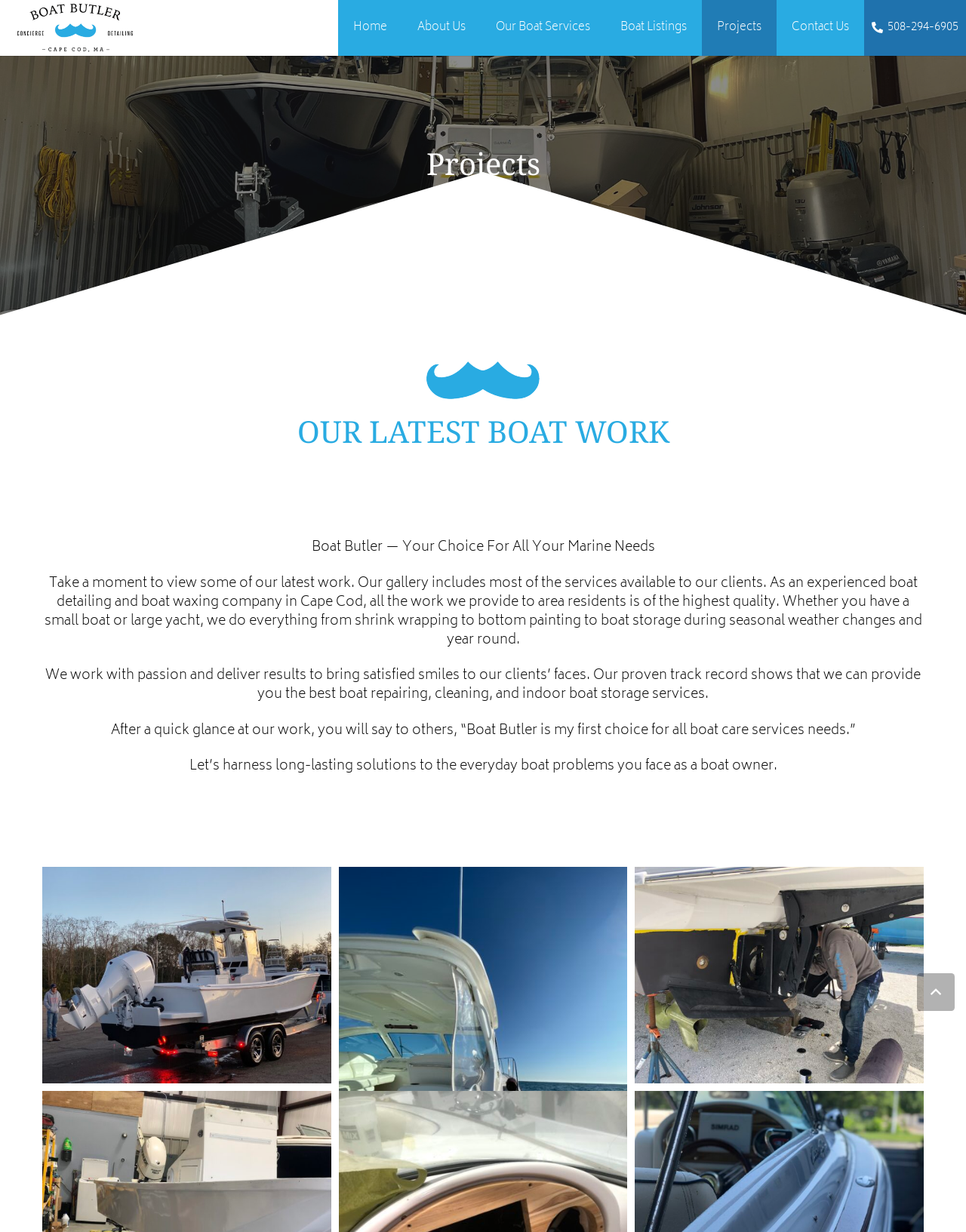What type of services does Boat Butler offer?
Refer to the image and give a detailed answer to the question.

Based on the webpage, Boat Butler offers various marine services including boat detailing, boat waxing, boat storage, and more, as mentioned in the text 'Take a moment to view some of our latest work. Our gallery includes most of the services available to our clients.'